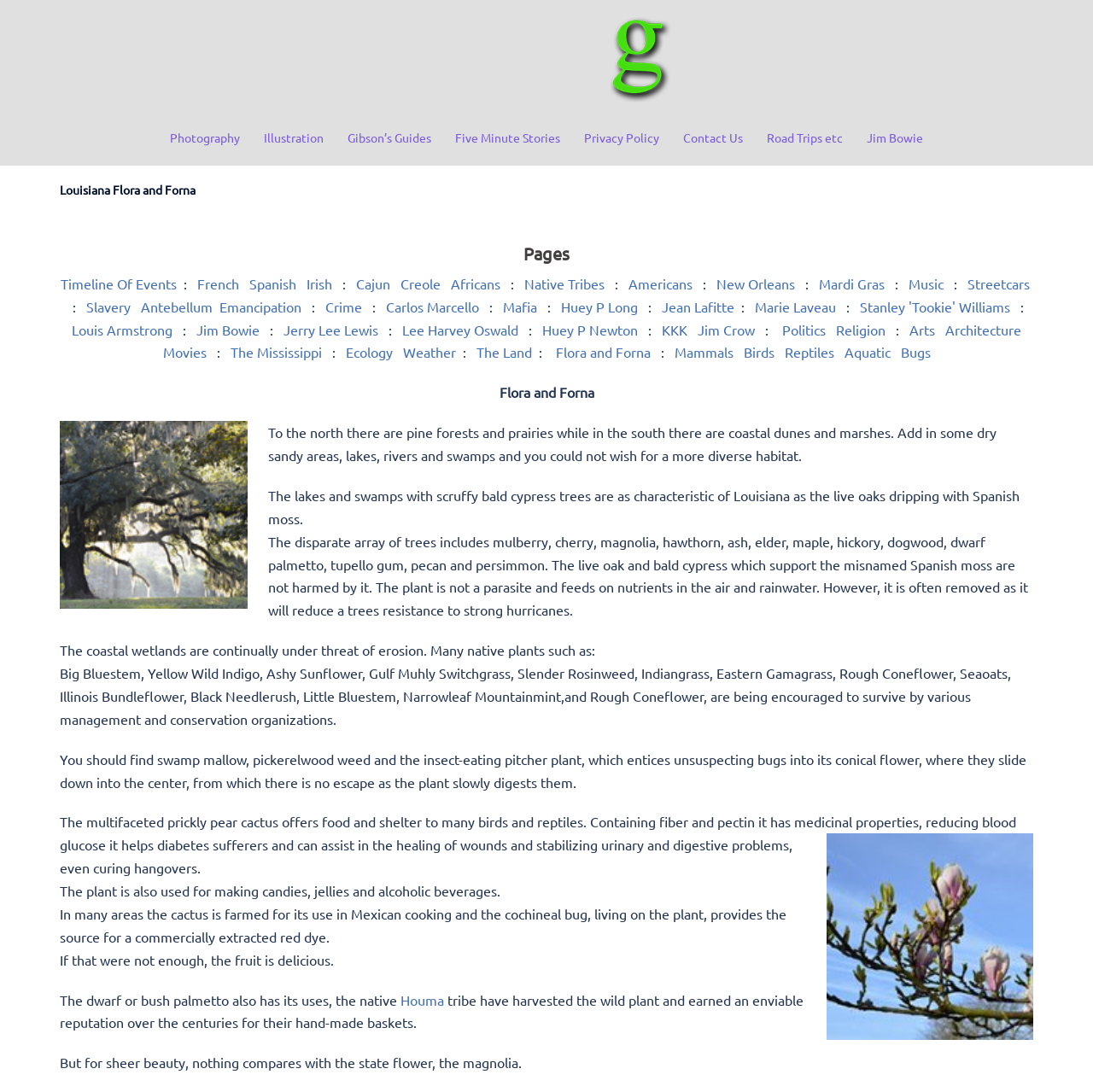Please indicate the bounding box coordinates of the element's region to be clicked to achieve the instruction: "Read about 'Louisiana Flora and Forna'". Provide the coordinates as four float numbers between 0 and 1, i.e., [left, top, right, bottom].

[0.055, 0.167, 0.945, 0.18]